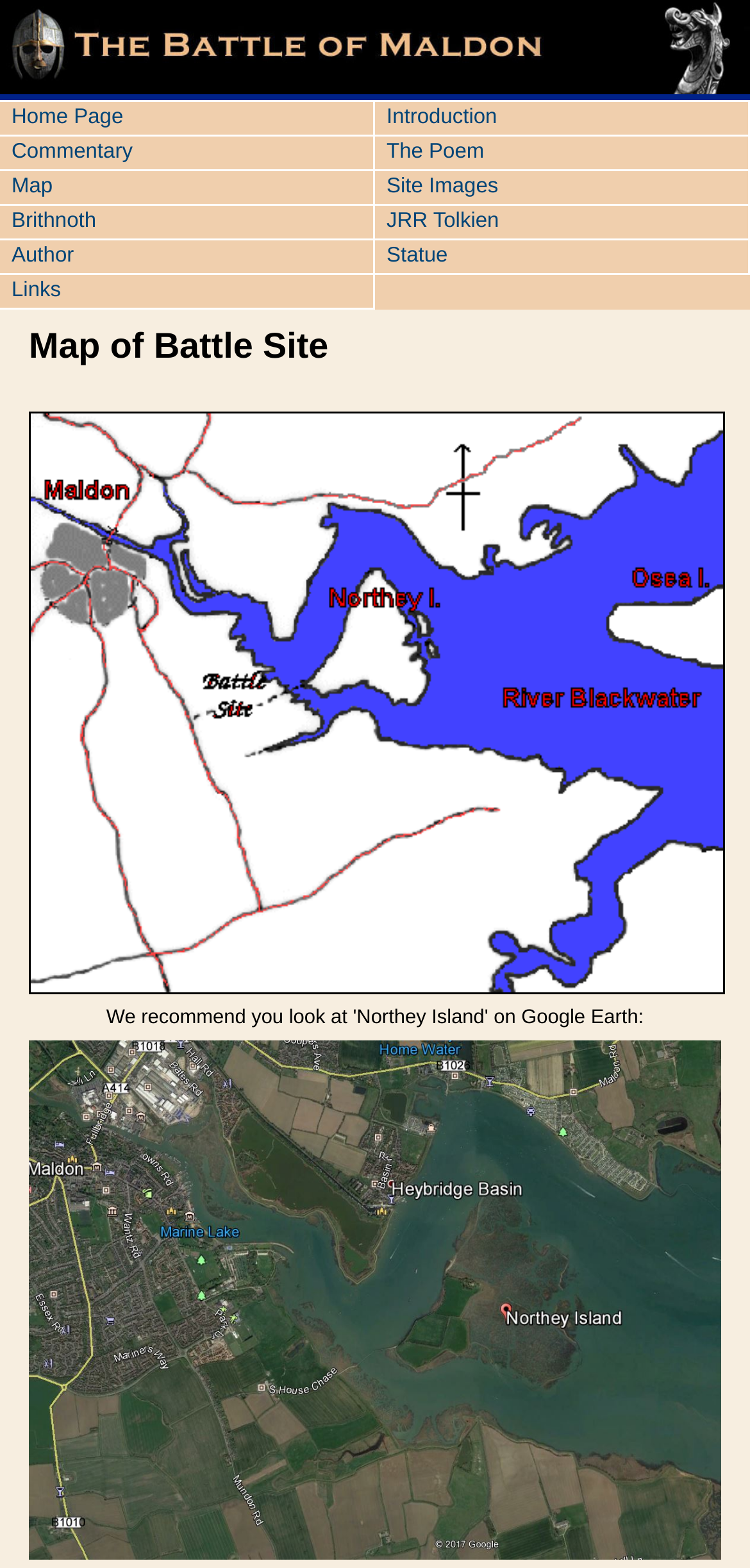Locate the bounding box coordinates of the clickable region necessary to complete the following instruction: "view site images". Provide the coordinates in the format of four float numbers between 0 and 1, i.e., [left, top, right, bottom].

[0.5, 0.109, 1.0, 0.129]